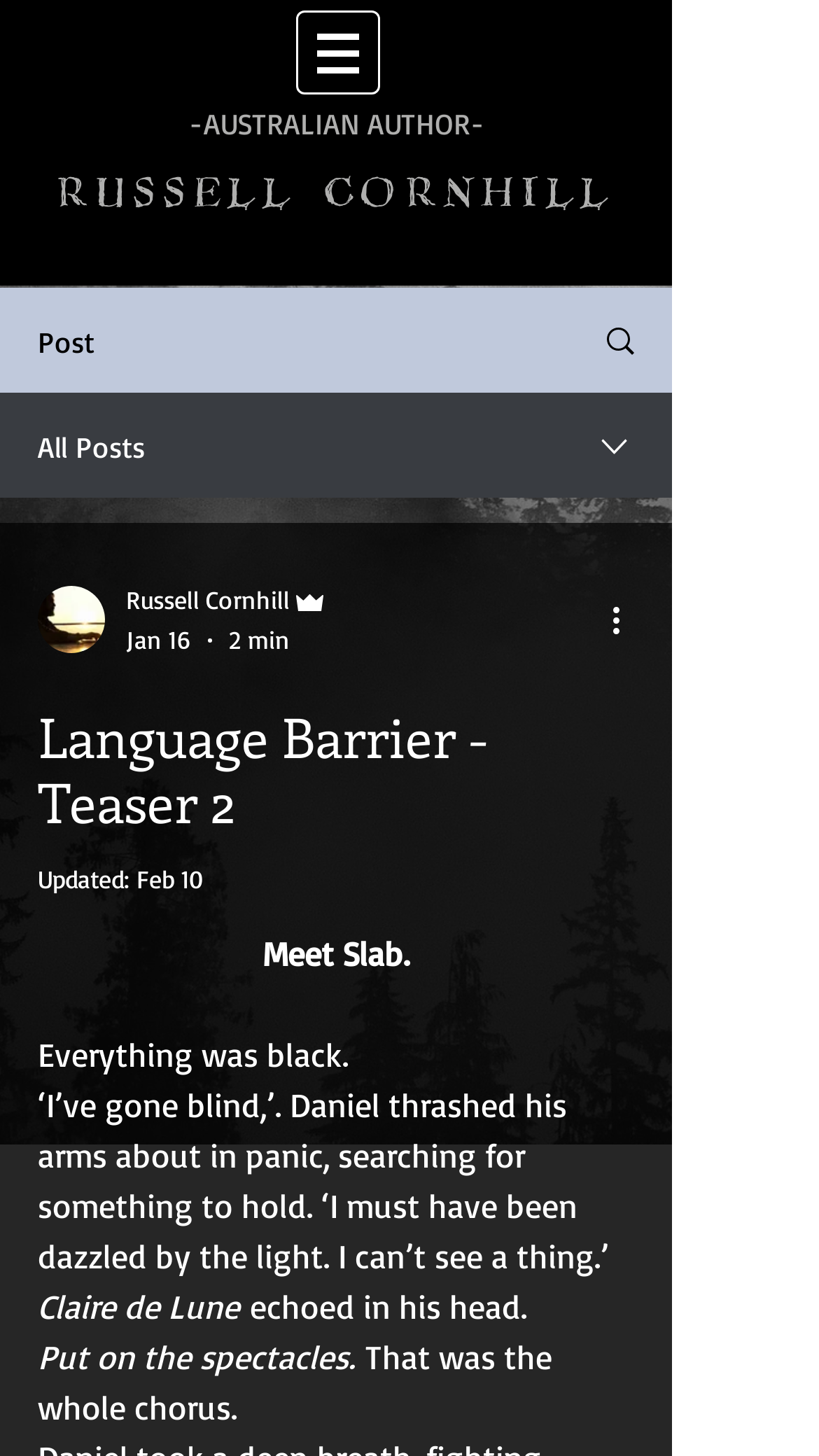Construct a comprehensive description capturing every detail on the webpage.

The webpage appears to be a blog post or article page, with a focus on a literary work. At the top, there is a heading with the author's name, "RUSSELL CORNHILL", and a link to the author's profile. Below this, there is a navigation menu labeled "Site" with a button that has a popup menu.

To the left of the navigation menu, there are several links and buttons, including a "Post" link, an "All Posts" link, and a combobox with a dropdown menu. The combobox contains the writer's picture, their name "Russell Cornhill", their role "Admin", and the date "Jan 16" and time "2 min".

The main content of the page is a teaser or excerpt from a literary work, with a heading "Language Barrier - Teaser 2". The text begins with "Meet Slab. Everything was black." and continues with a descriptive passage about a character named Daniel who has gone blind. The passage is followed by a quote "Claire de Lune" and a few more lines of text.

Throughout the page, there are several images, including a small icon next to the "Post" link, an image in the navigation menu, and a writer's picture in the combobox. There is also a "More actions" button at the bottom of the page with an image.